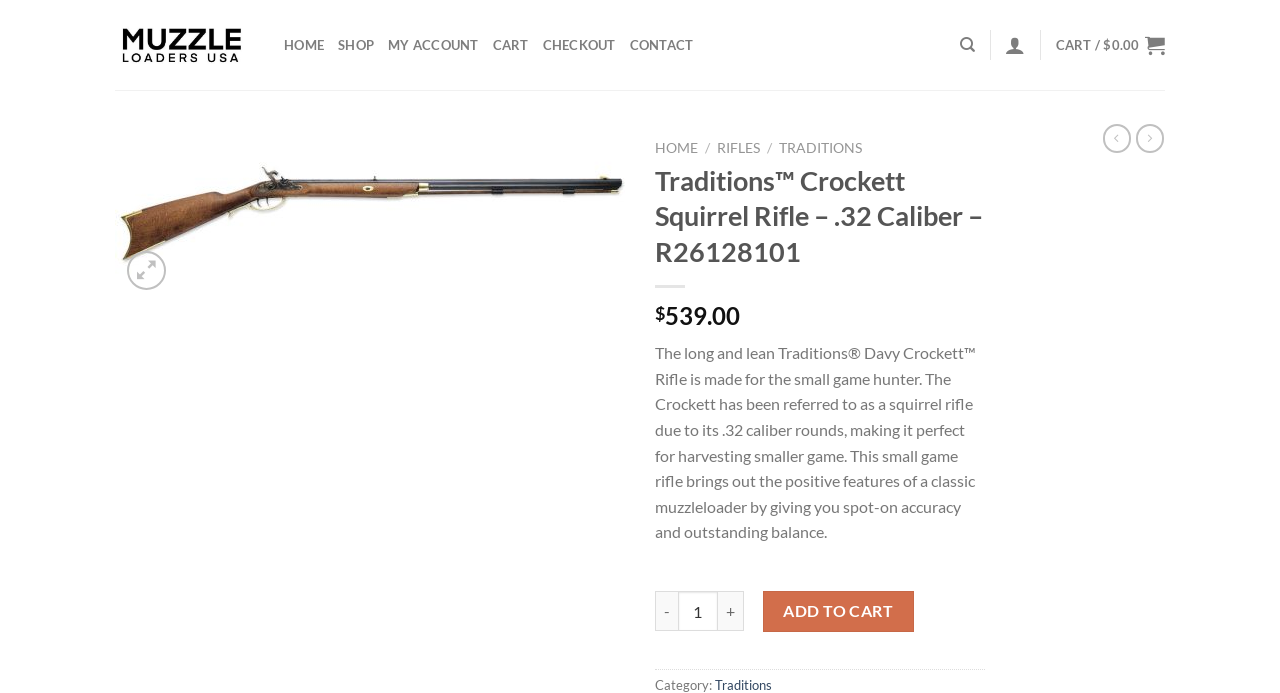What is the price of the Traditions Crockett Squirrel Rifle?
Identify the answer in the screenshot and reply with a single word or phrase.

$539.00